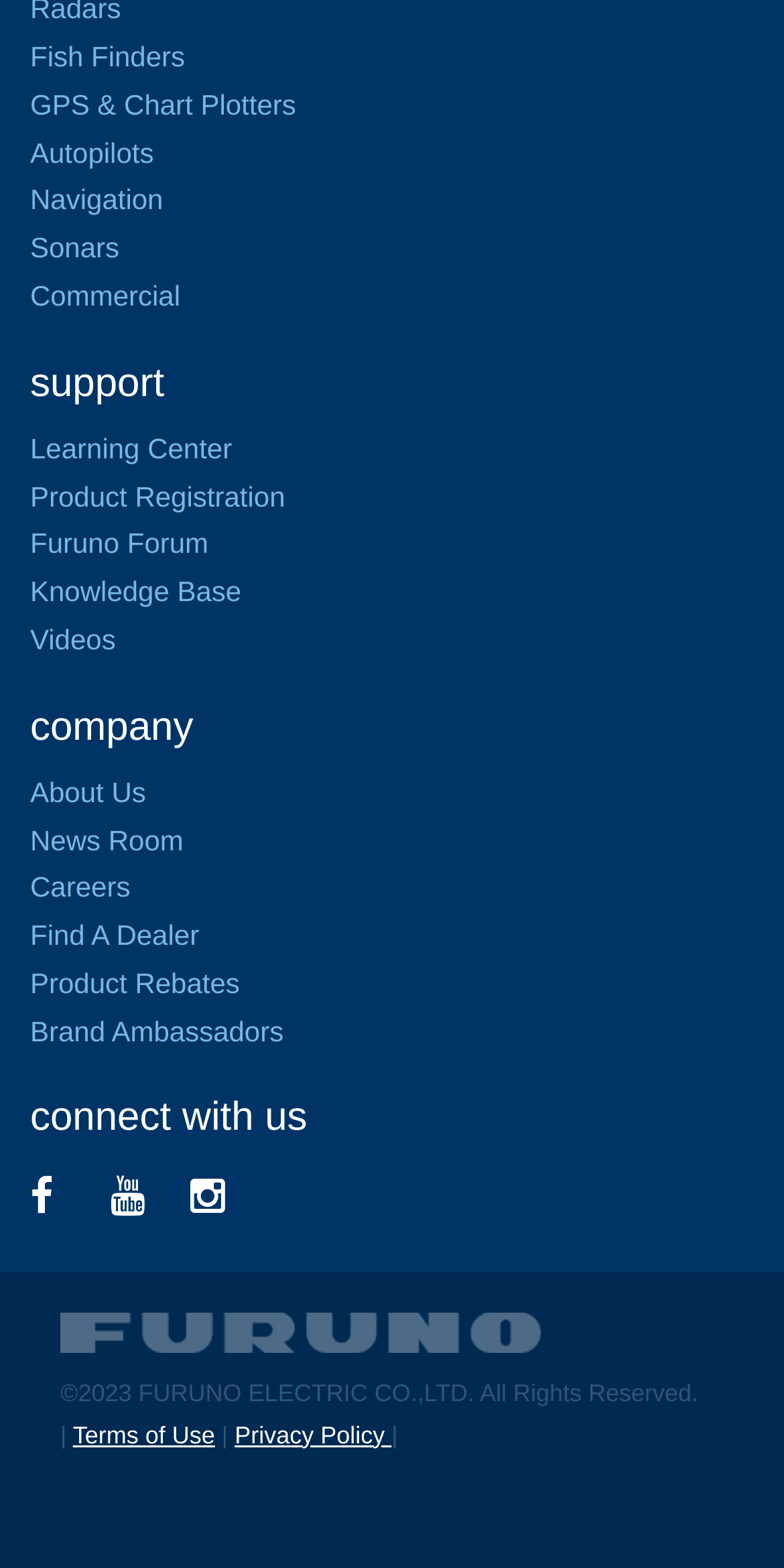Locate the bounding box coordinates of the element that needs to be clicked to carry out the instruction: "Click on Fish Finders". The coordinates should be given as four float numbers ranging from 0 to 1, i.e., [left, top, right, bottom].

[0.038, 0.026, 0.236, 0.046]